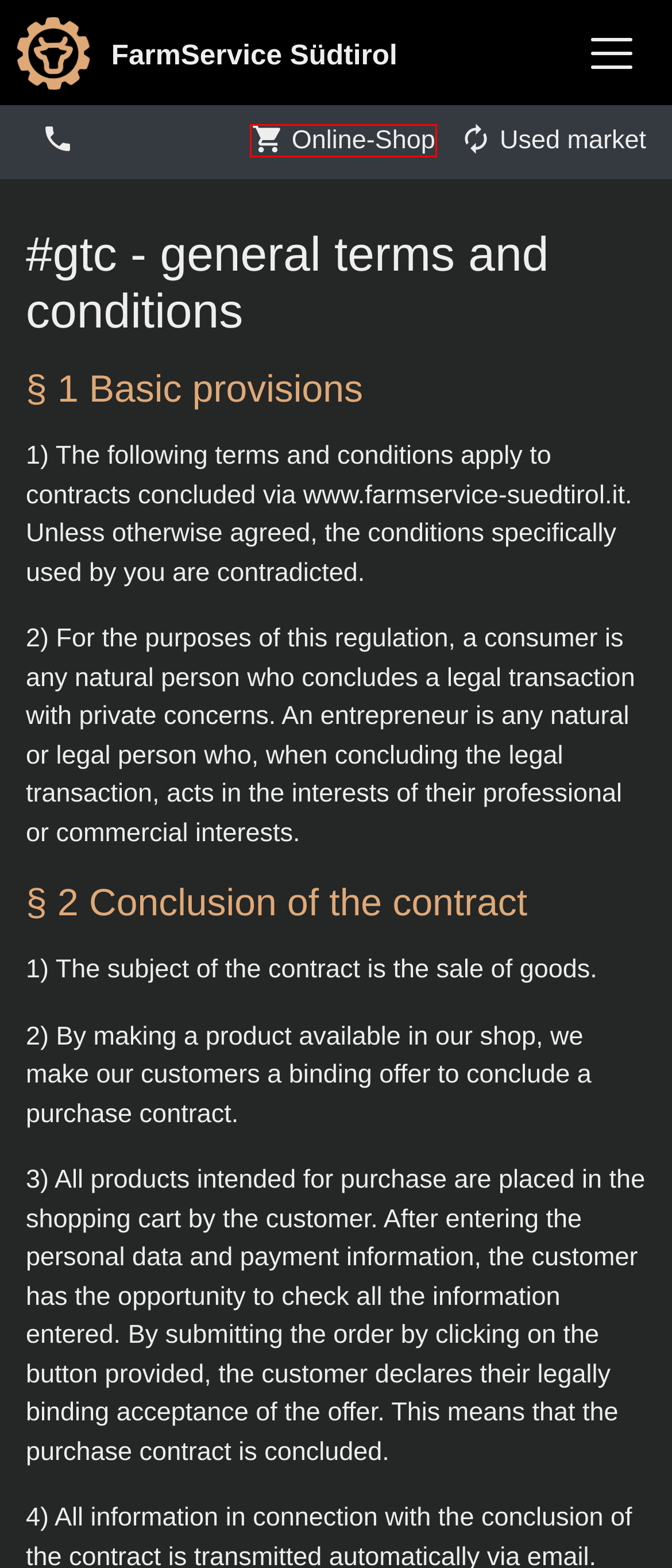Given a webpage screenshot with a red bounding box around a UI element, choose the webpage description that best matches the new webpage after clicking the element within the bounding box. Here are the candidates:
A. Markus Albrecht - Freelancer - Webdesign - Programmierung - Meran Südtirol
B. Online-Shop FarmService Südtirol Alexander Prieth Schlanders South Tyrol
C. Online Dispute Resolution | European Commission
D. Sitemap www.farmservice-suedtirol.it FarmService Südtirol Alexander Prieth Schlanders South Tyrol
E. Downloads FarmService Südtirol Alexander Prieth Schlanders South Tyrol
F. Your contact for everything to do with livestock farming
G. Ihr Ansprechpartner rund um die Viehwirtschaft
H. Used market FarmService Südtirol Alexander Prieth Schlanders South Tyrol

B